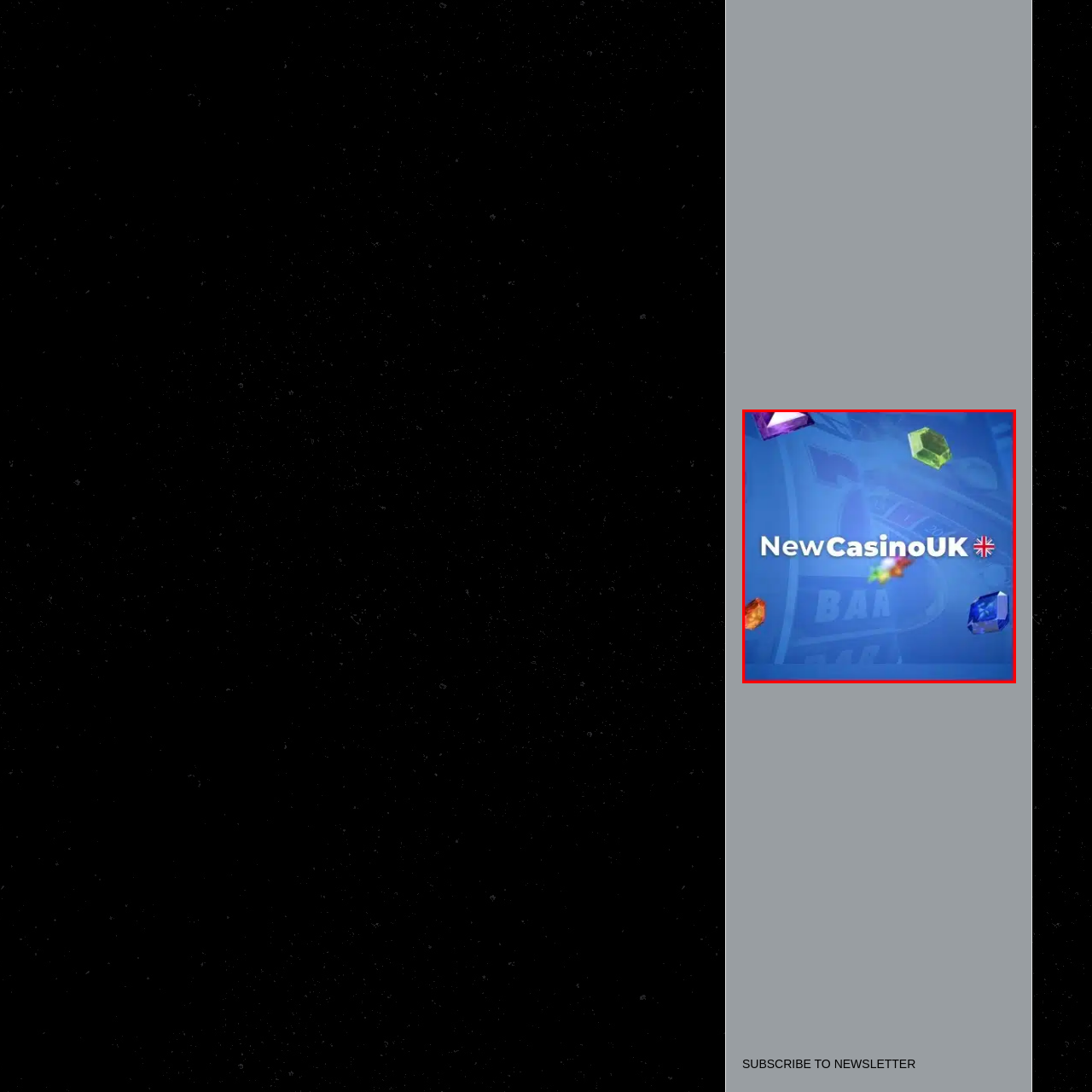Generate a detailed description of the image highlighted within the red border.

The image features the logo of "NewCasinoUK," prominently displayed against a vibrant blue background that reflects a gambling theme. Surrounding the logo are colorful gemstone graphics—ranging from red, green, and blue—evoking the allure and excitement of casino gaming. The logo itself is bold and modern, communicating a sense of energy and enthusiasm for online gaming. Additionally, a small British flag icon accompanies the logo, emphasizing that this platform is tailored for the UK audience, suggesting a local focus in its offerings.